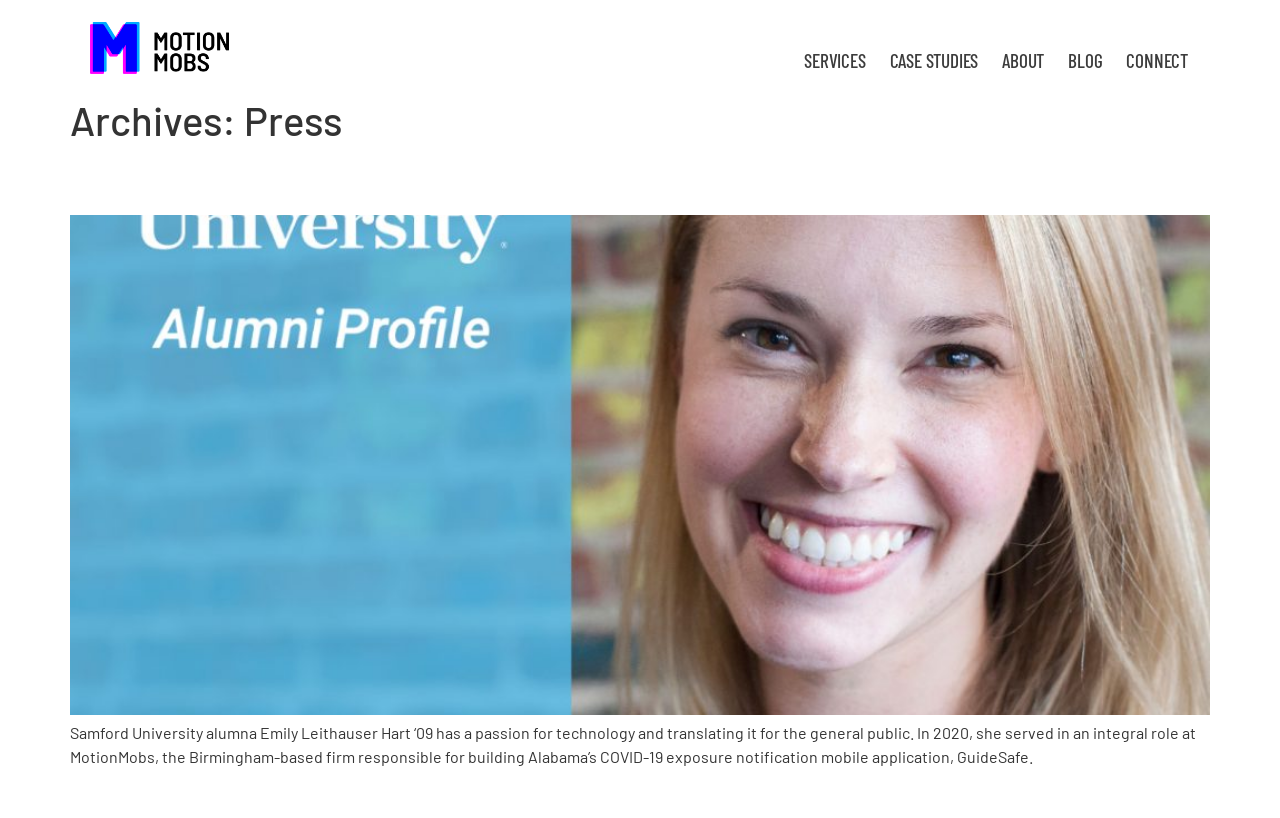Please examine the image and answer the question with a detailed explanation:
What is the role of Emily Leithauser Hart in the development of the COVID-19 contact tracing app?

I found the answer by reading the text in the article section, which mentions that 'Samford University alumna Emily Leithauser Hart ‘09 has a passion for technology and translating it for the general public. In 2020, she served in an integral role at MotionMobs, the Birmingham-based firm responsible for building Alabama’s COVID-19 exposure notification mobile application, GuideSafe.'